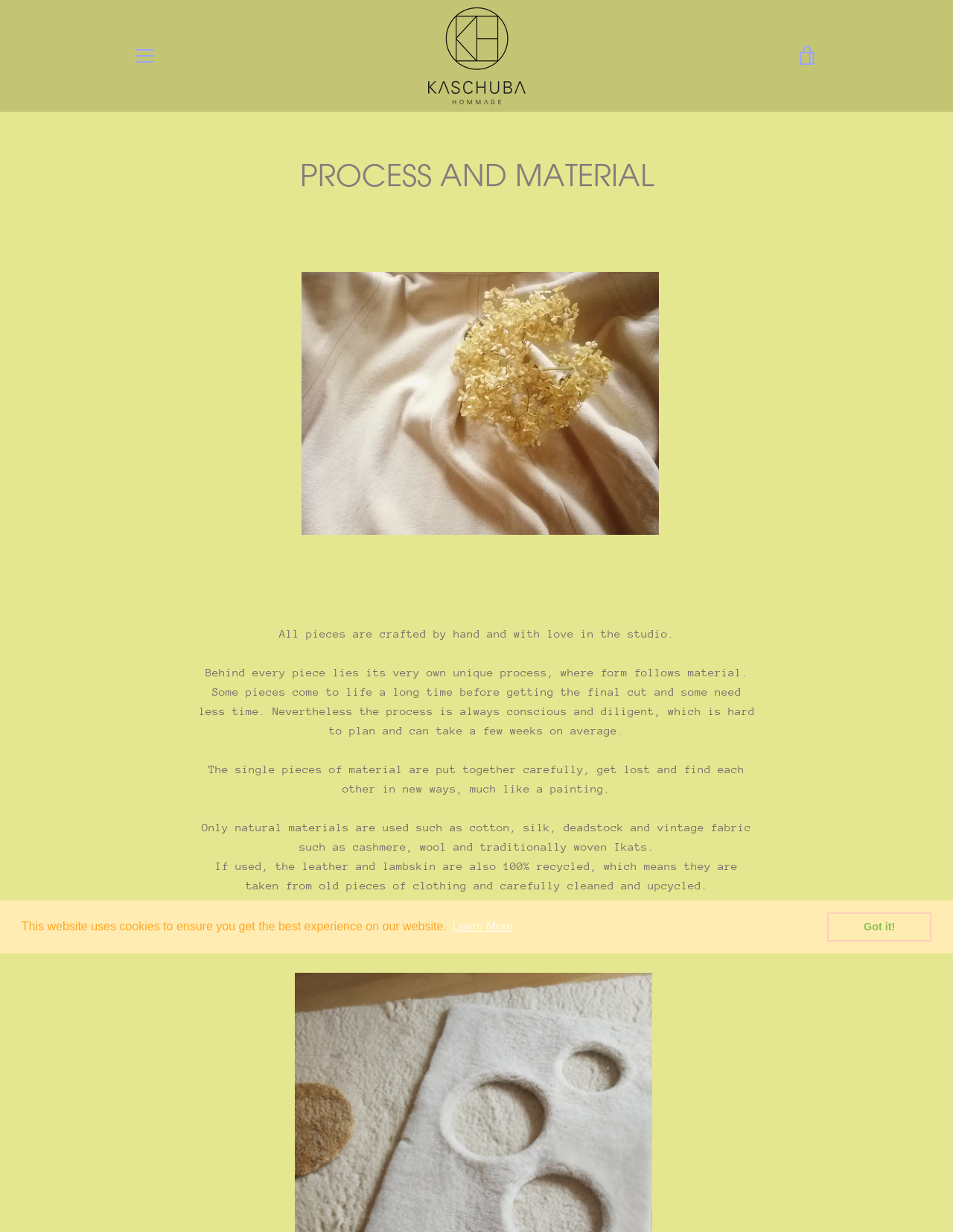Is plant dyeing done in-house?
Answer the question with a detailed explanation, including all necessary information.

The webpage content mentions that 'In-house plant dyeing by using our own herbal recipes can come at the end of this process.' This confirms that plant dyeing is done in-house.